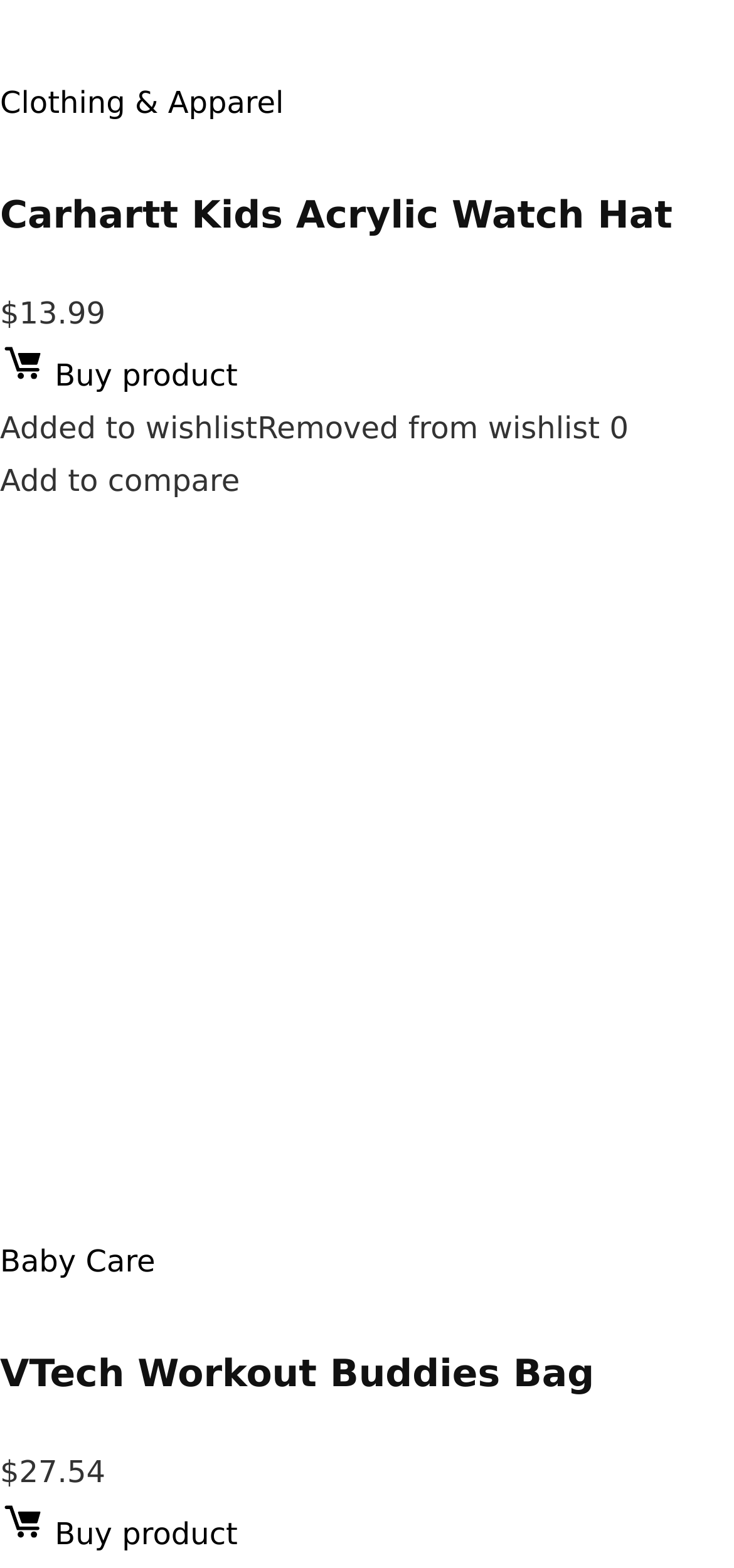Provide the bounding box coordinates for the specified HTML element described in this description: "VTech Workout Buddies Bag". The coordinates should be four float numbers ranging from 0 to 1, in the format [left, top, right, bottom].

[0.0, 0.861, 0.81, 0.89]